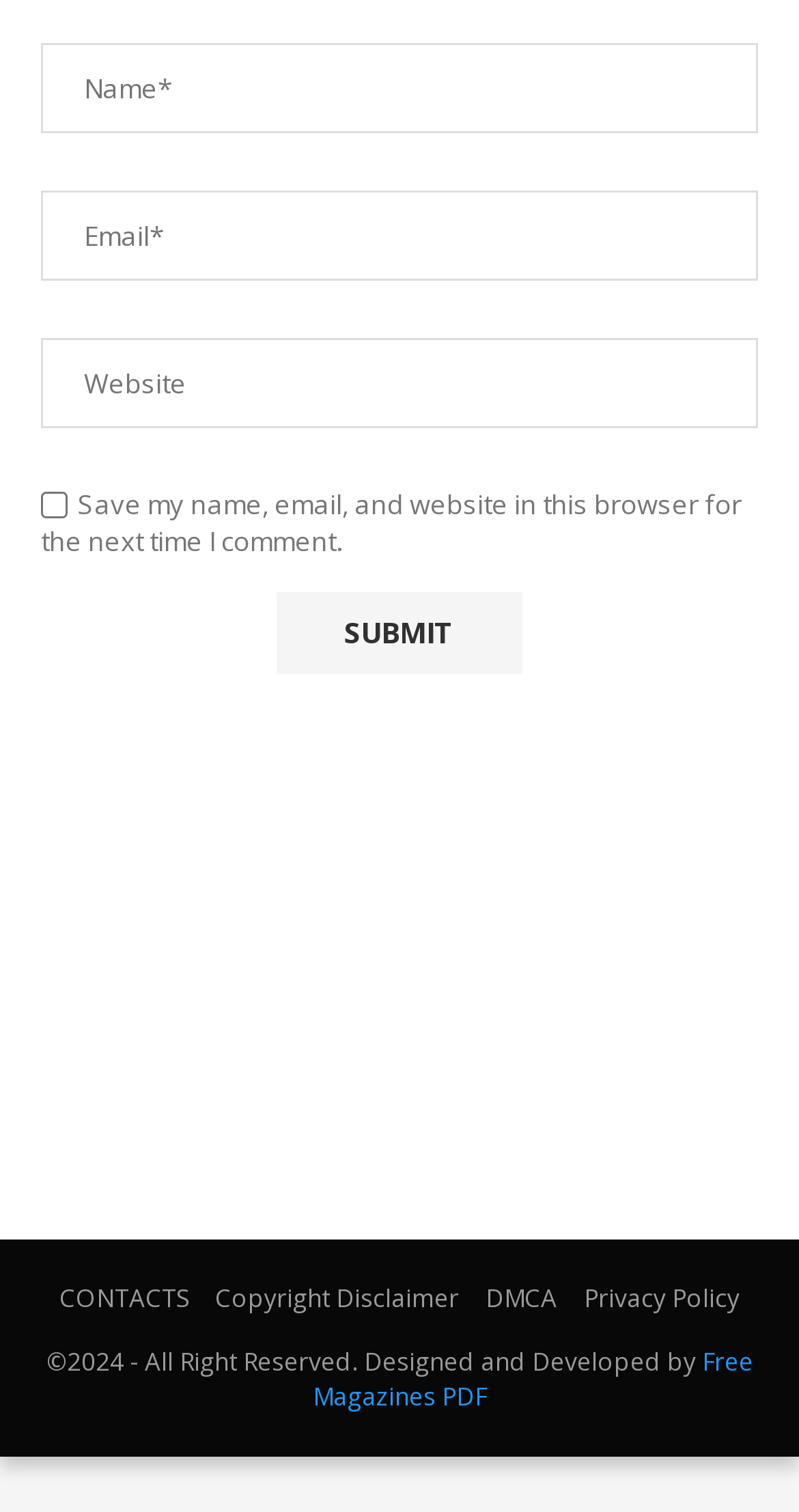Using details from the image, please answer the following question comprehensively:
What is the name of the website designer?

The static text at the bottom of the page reads '©2024 - All Right Reserved. Designed and Developed by Free Magazines PDF'. This suggests that the website was designed and developed by Free Magazines PDF.